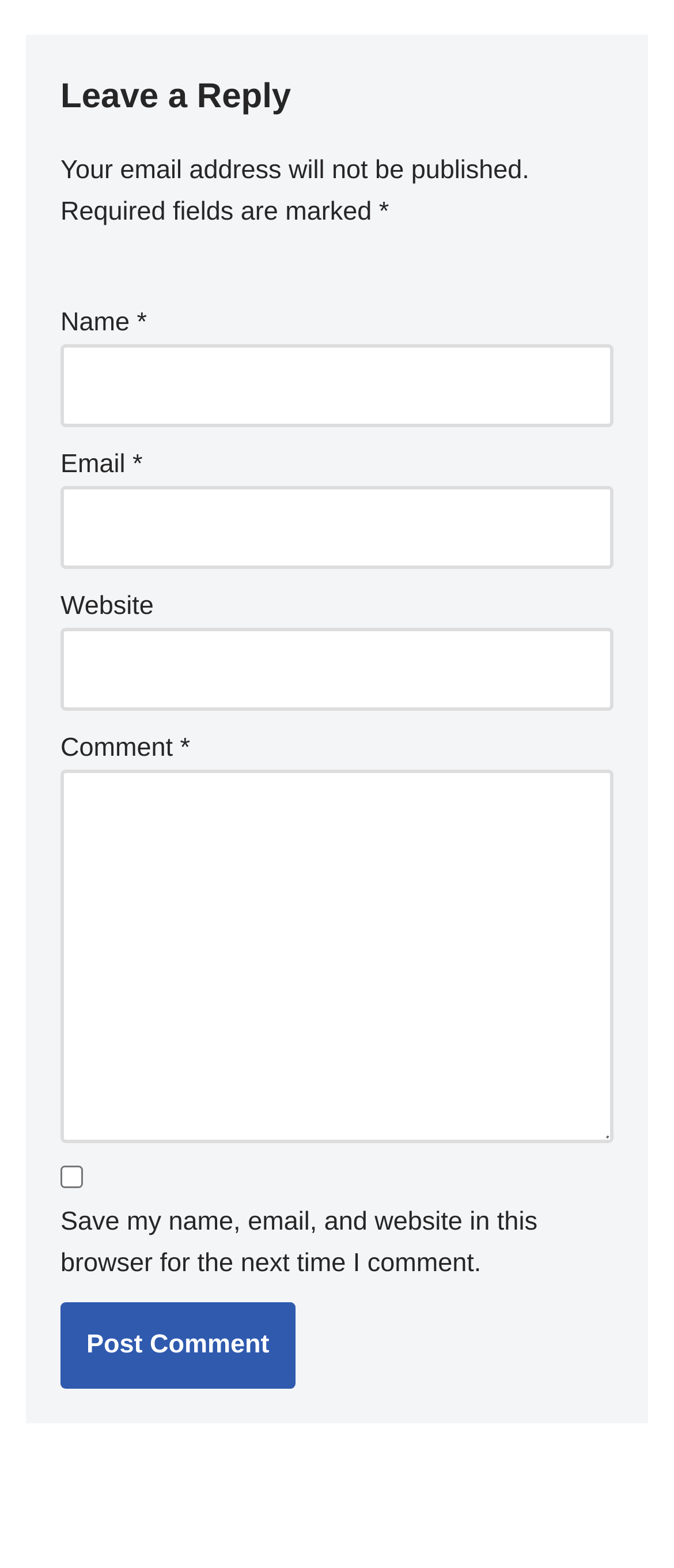Respond to the question below with a single word or phrase:
What is the label of the first input field?

Name